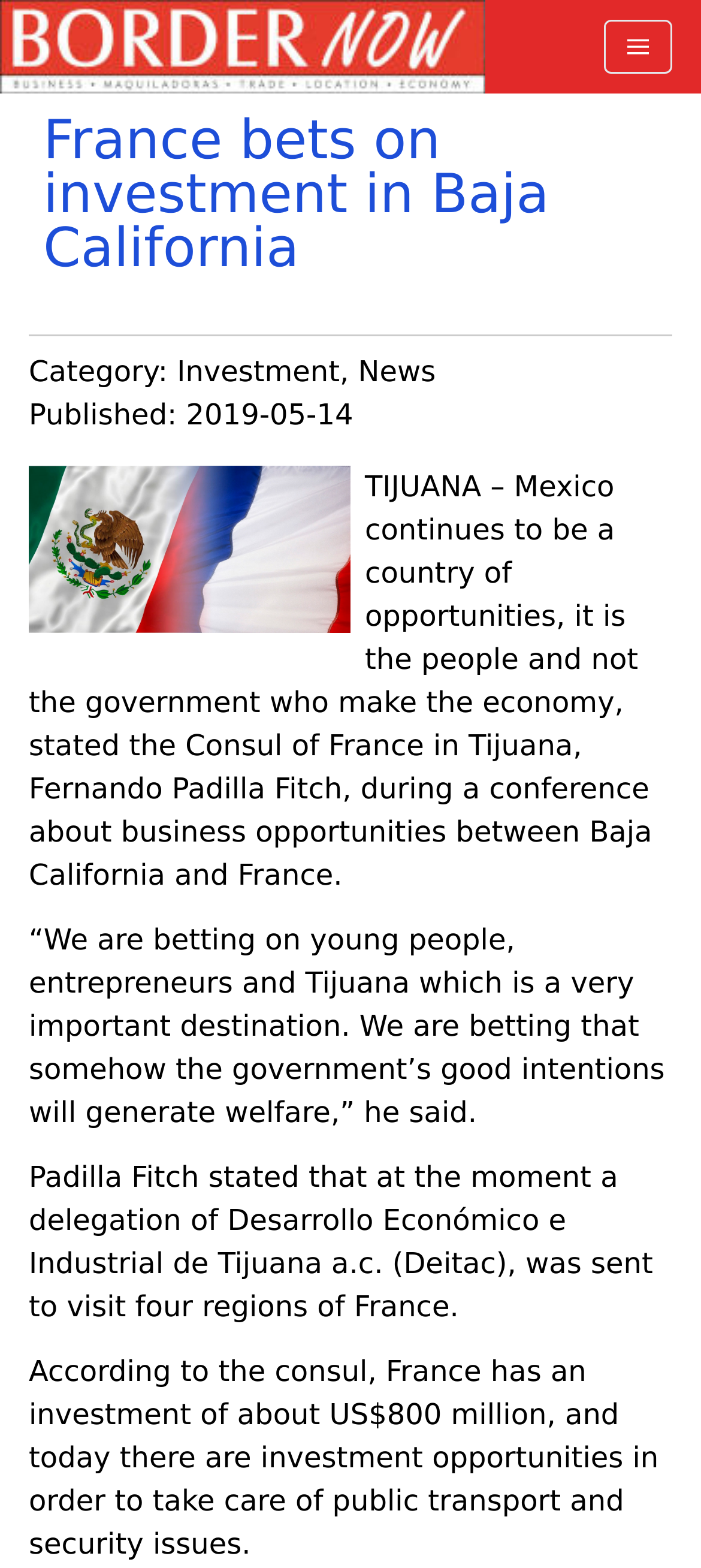Refer to the image and offer a detailed explanation in response to the question: What is the name of the consul of France in Tijuana?

I determined the name of the consul by reading the text 'stated the Consul of France in Tijuana, Fernando Padilla Fitch' which mentions his name.